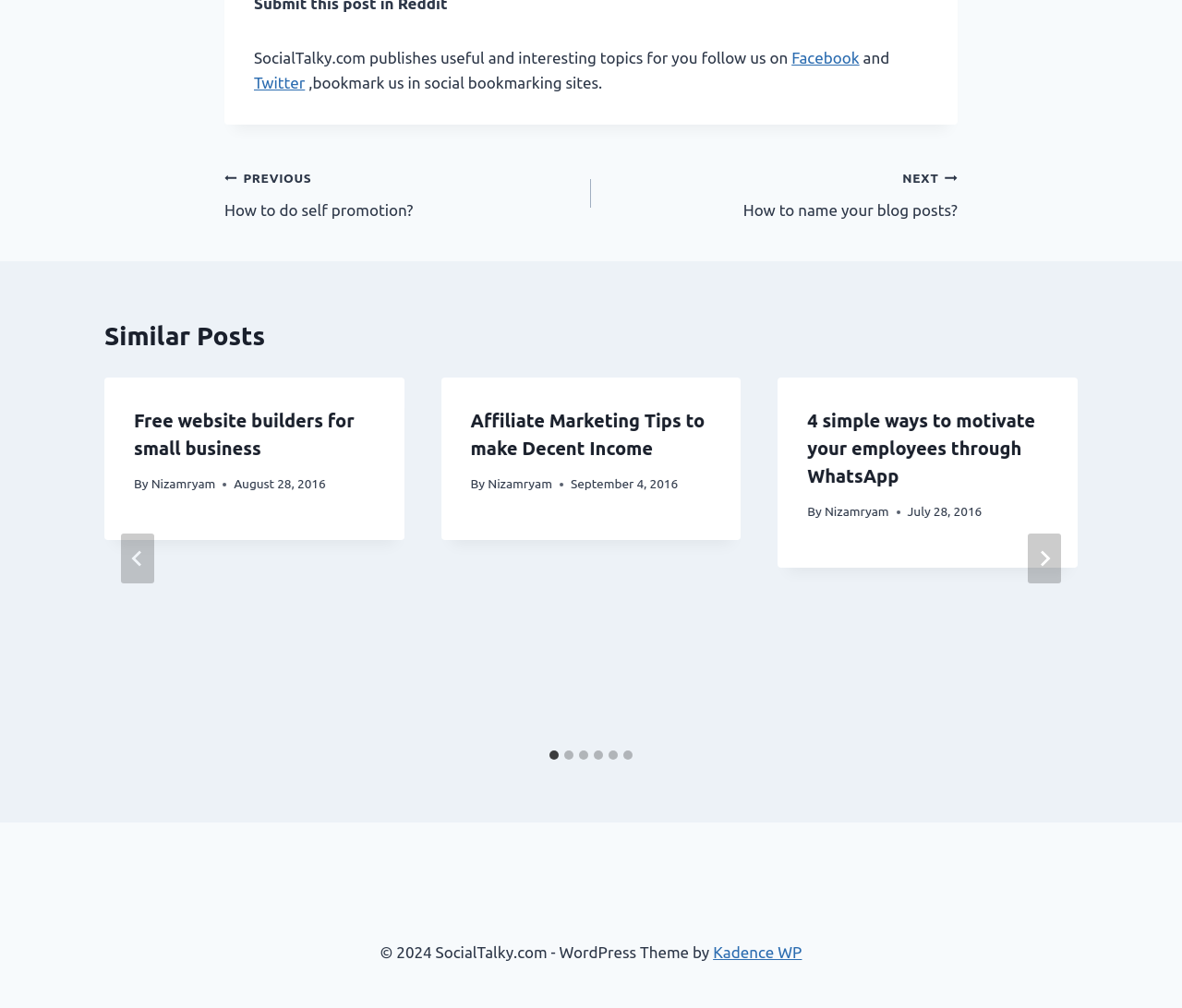Who is the author of the similar posts?
By examining the image, provide a one-word or phrase answer.

Nizamryam